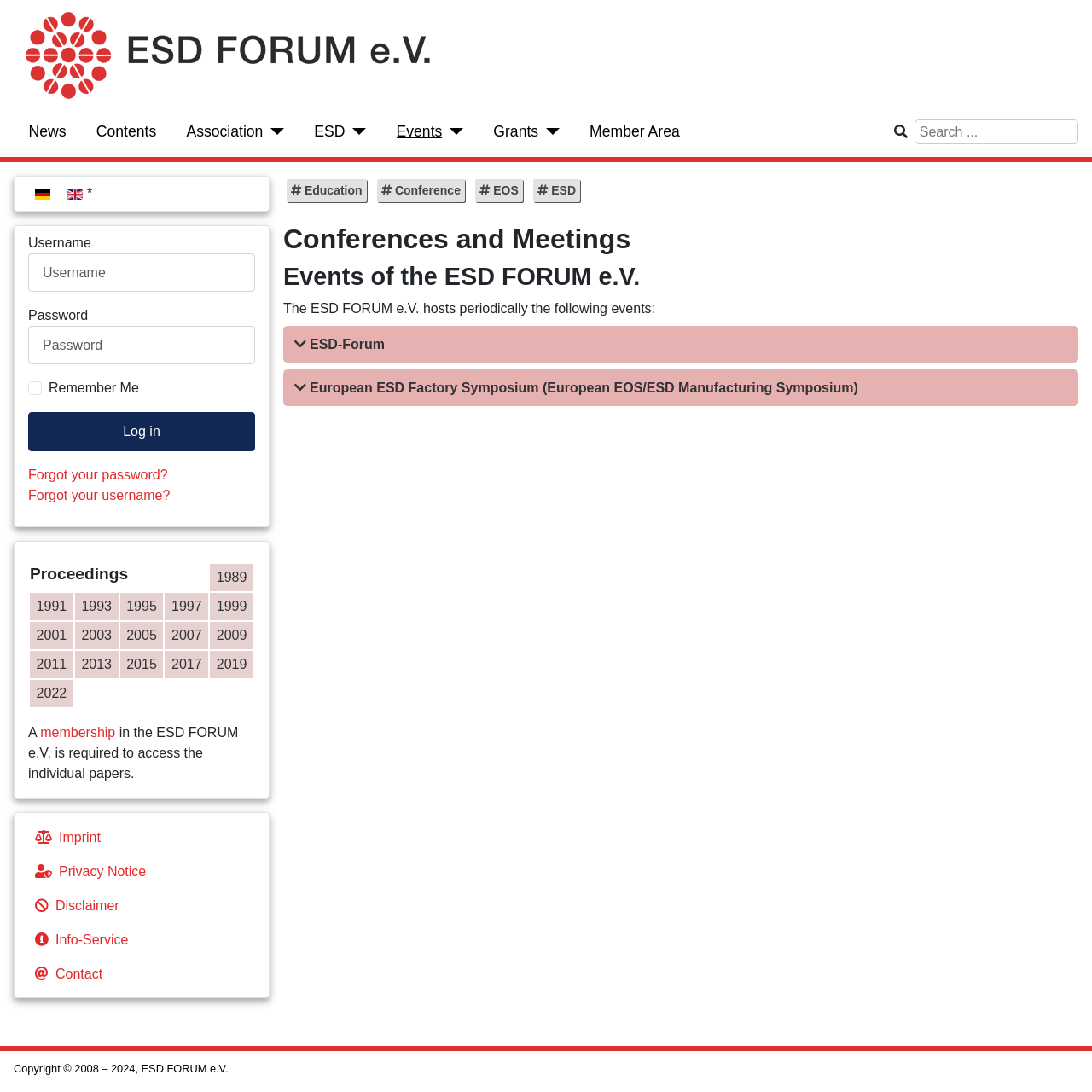Provide the bounding box coordinates of the section that needs to be clicked to accomplish the following instruction: "Search for something."

[0.838, 0.109, 0.988, 0.132]